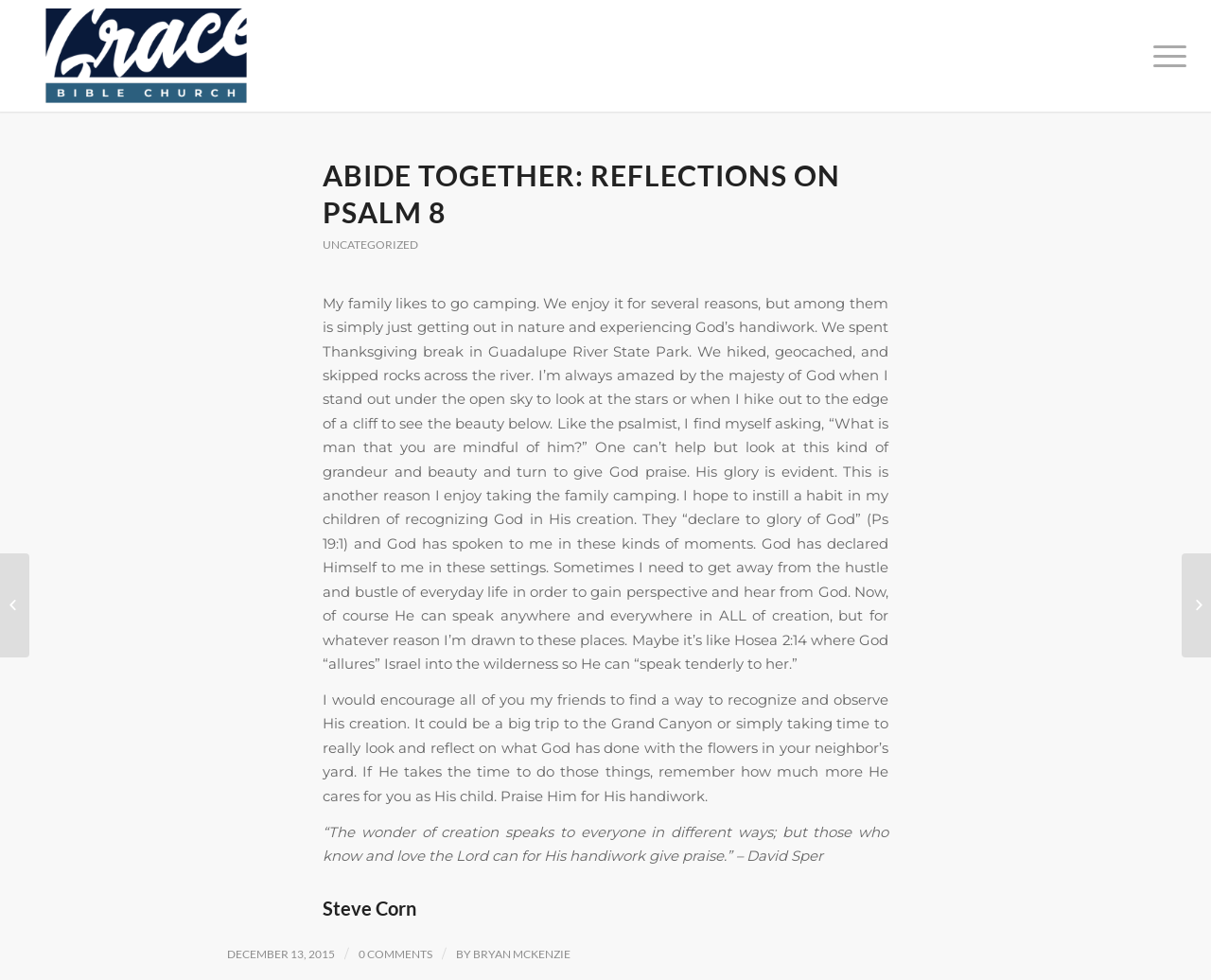Provide the bounding box coordinates for the UI element that is described by this text: "Bryan McKenzie". The coordinates should be in the form of four float numbers between 0 and 1: [left, top, right, bottom].

[0.391, 0.966, 0.471, 0.98]